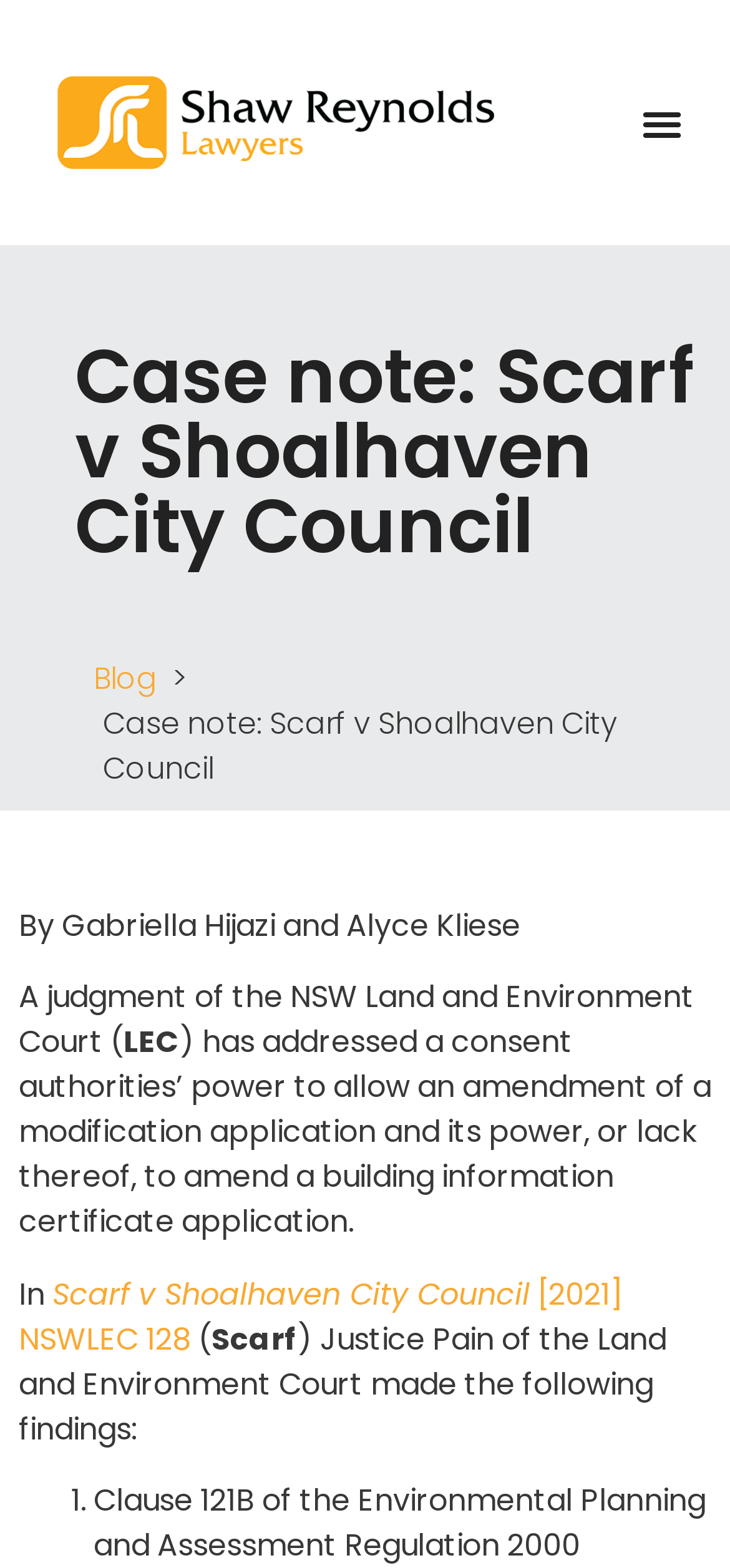Answer the question briefly using a single word or phrase: 
How many findings are mentioned in the case note?

At least 1